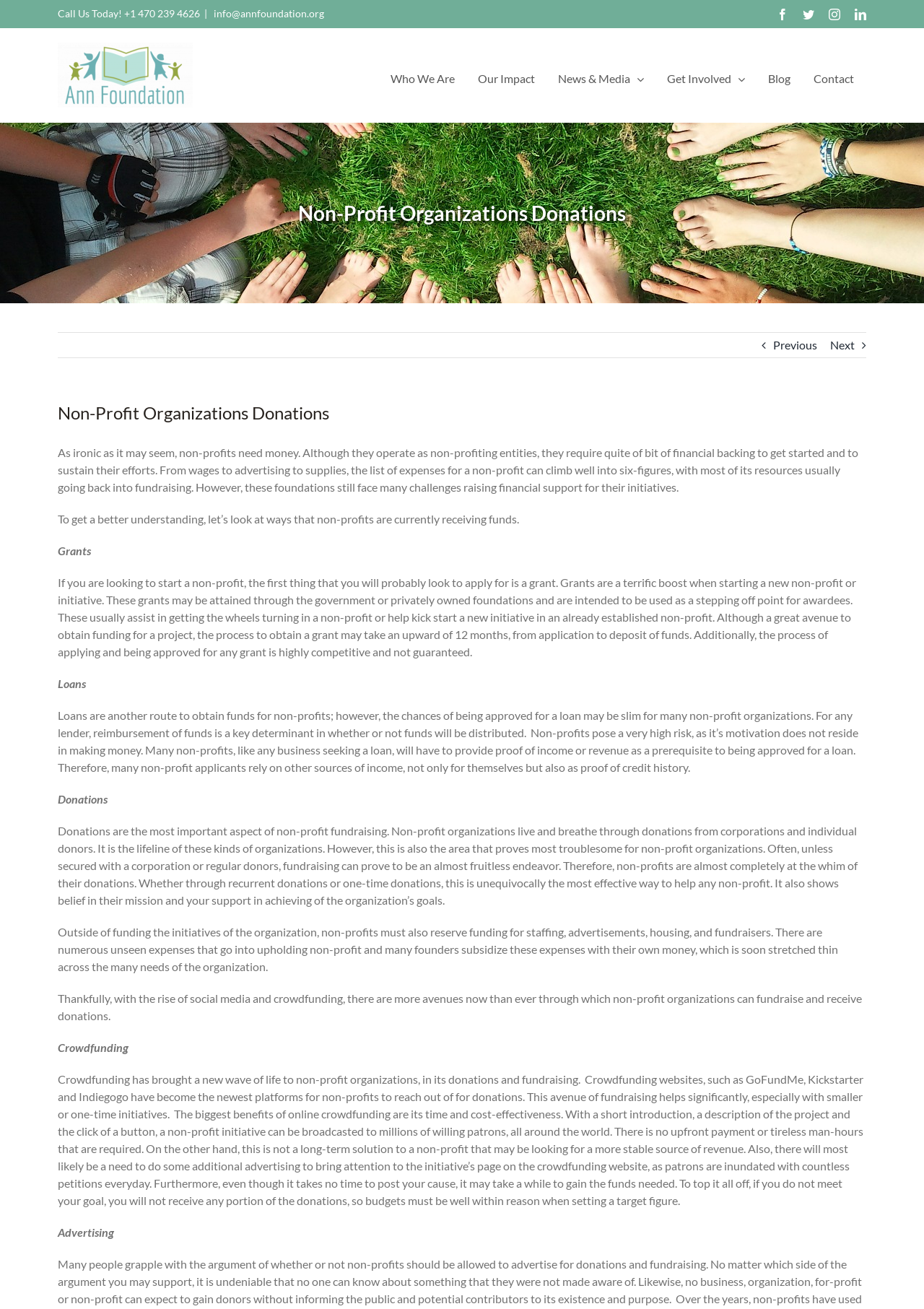Given the description of a UI element: "News & Media", identify the bounding box coordinates of the matching element in the webpage screenshot.

[0.592, 0.049, 0.709, 0.071]